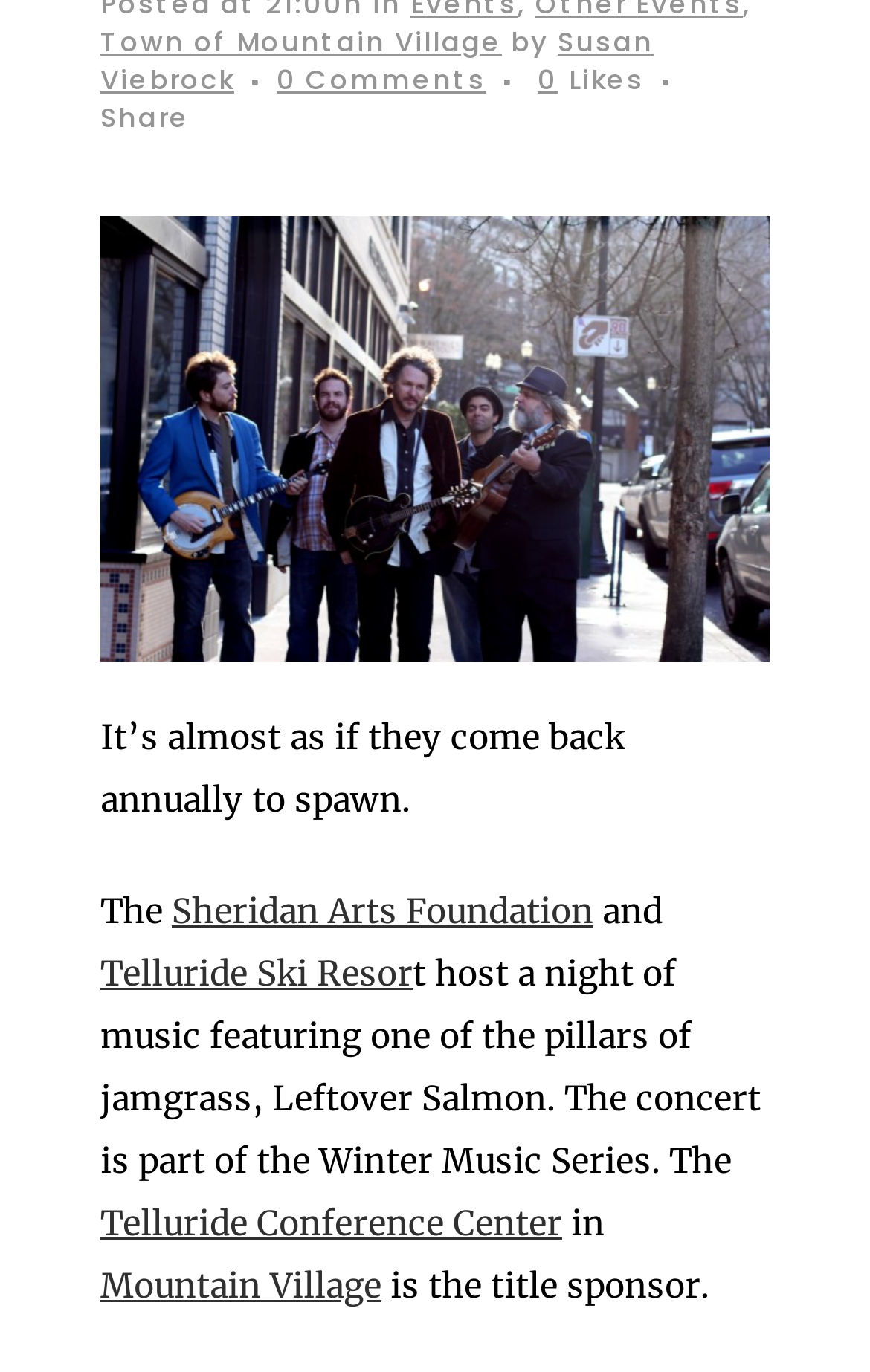Locate the bounding box coordinates of the area to click to fulfill this instruction: "Get information about the Telluride Ski Resort". The bounding box should be presented as four float numbers between 0 and 1, in the order [left, top, right, bottom].

[0.115, 0.694, 0.474, 0.725]